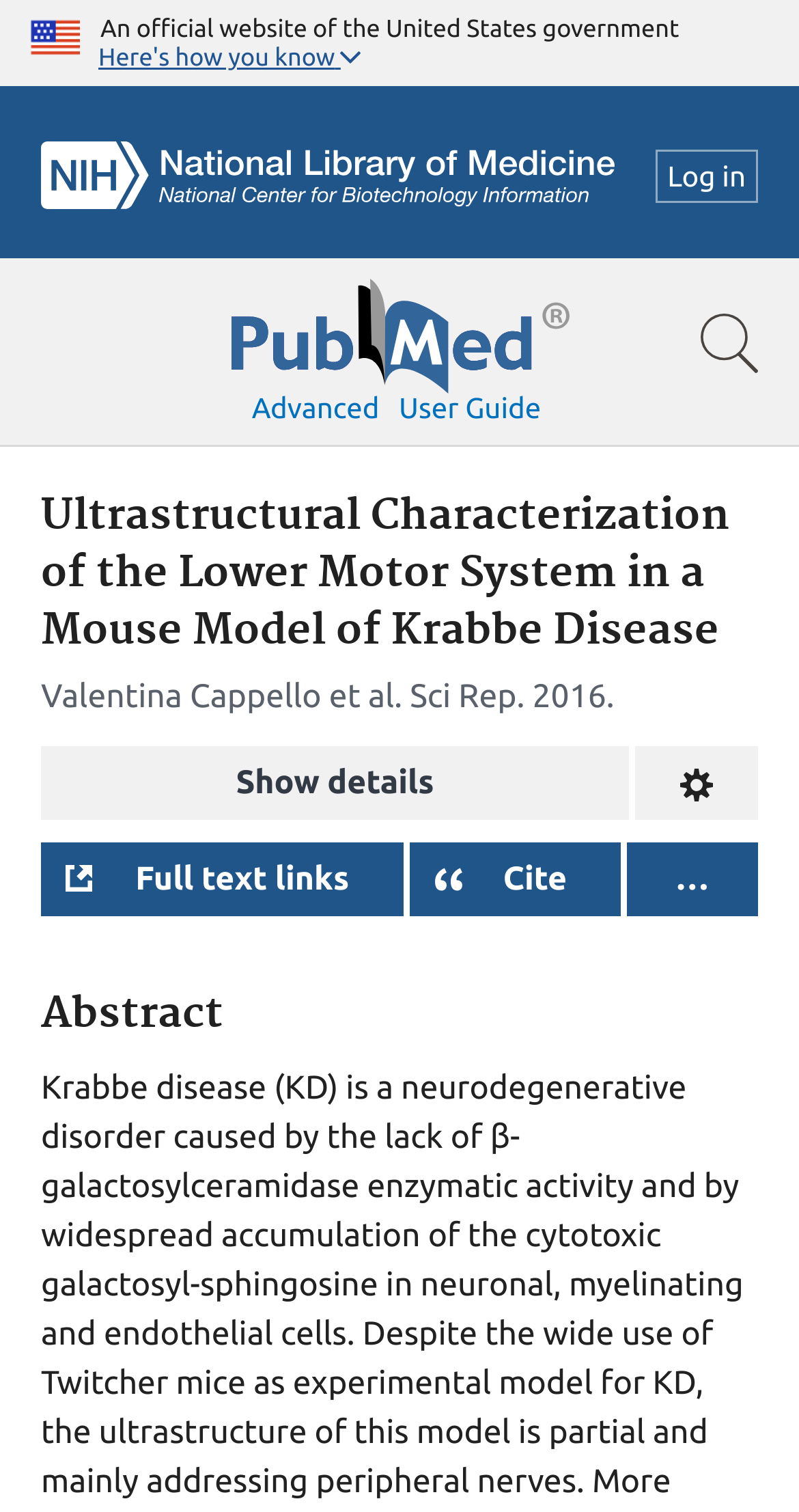Please find the bounding box for the UI component described as follows: "China Development Gateway".

None